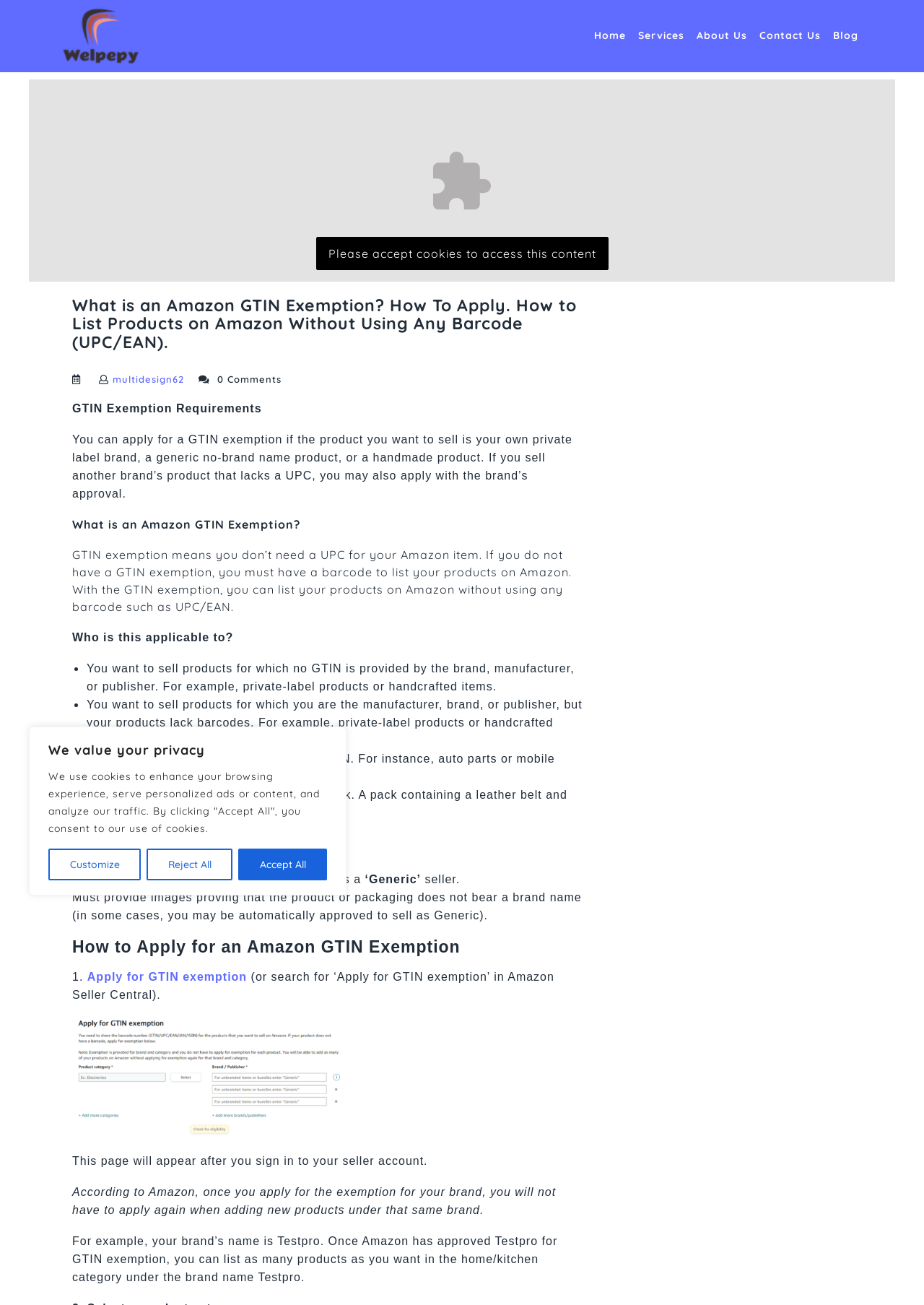Find and indicate the bounding box coordinates of the region you should select to follow the given instruction: "Click the 'Home' link".

[0.638, 0.019, 0.682, 0.037]